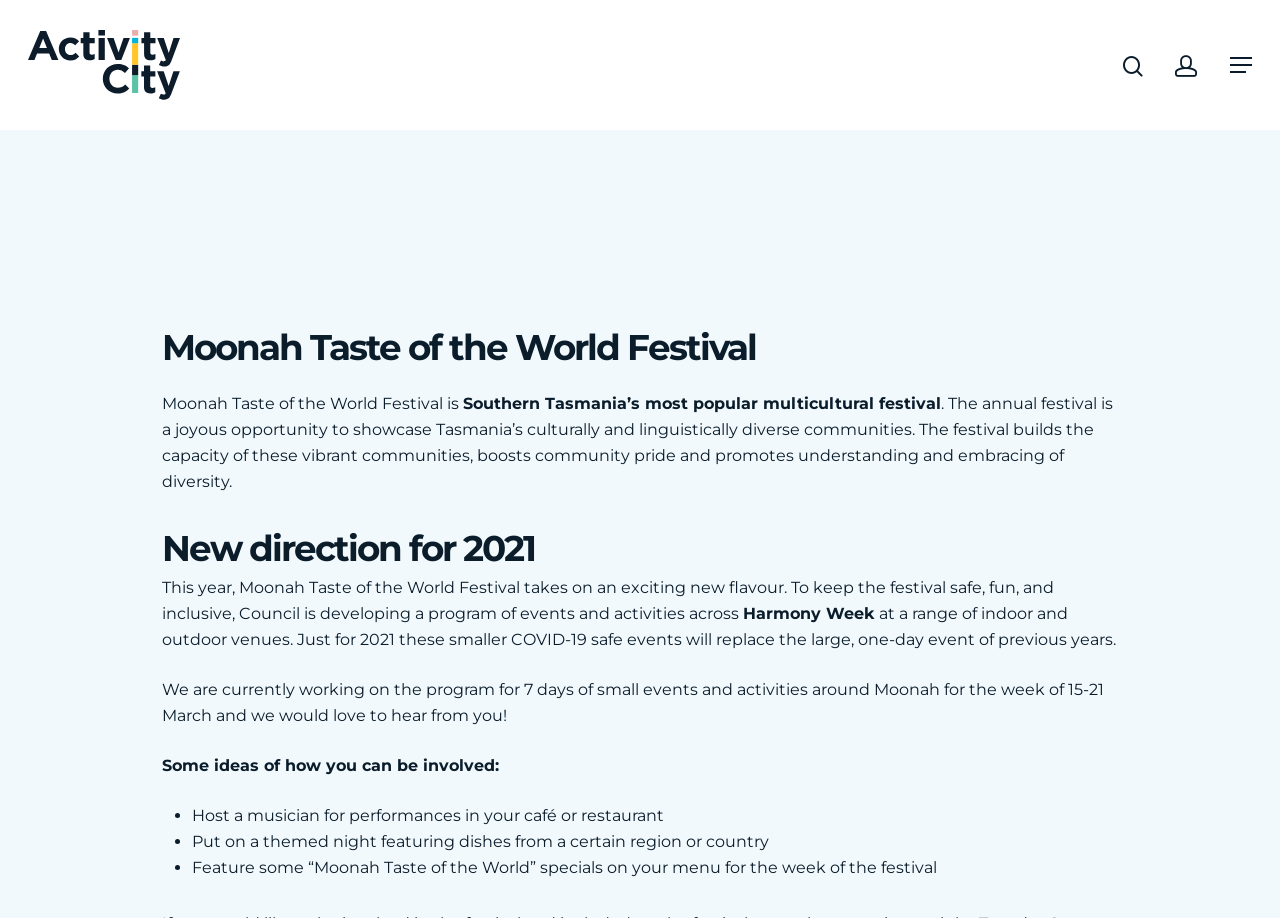What is the duration of the festival in 2021? Based on the screenshot, please respond with a single word or phrase.

7 days